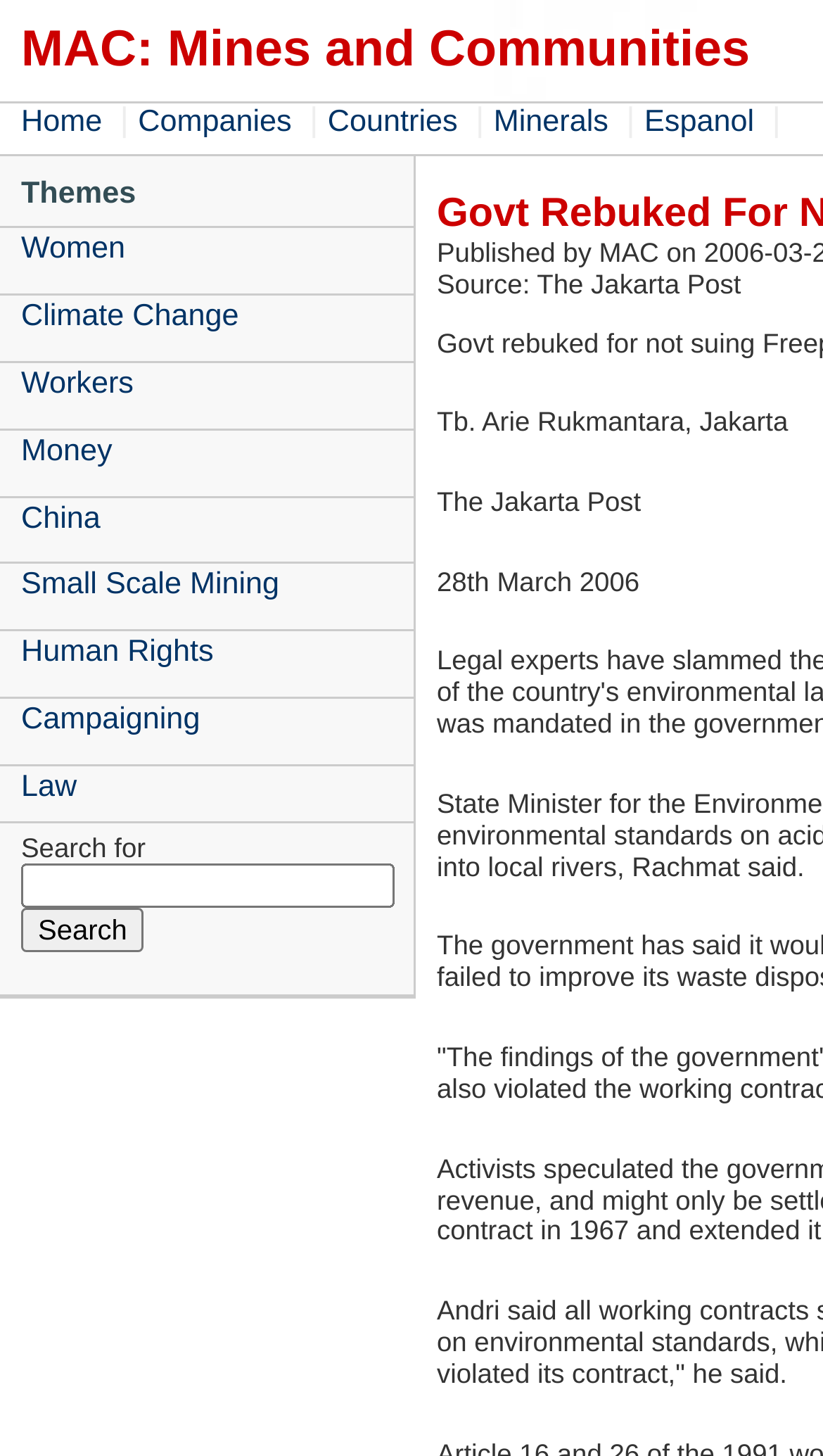Please identify the bounding box coordinates of the element that needs to be clicked to perform the following instruction: "go to home page".

[0.026, 0.072, 0.134, 0.096]